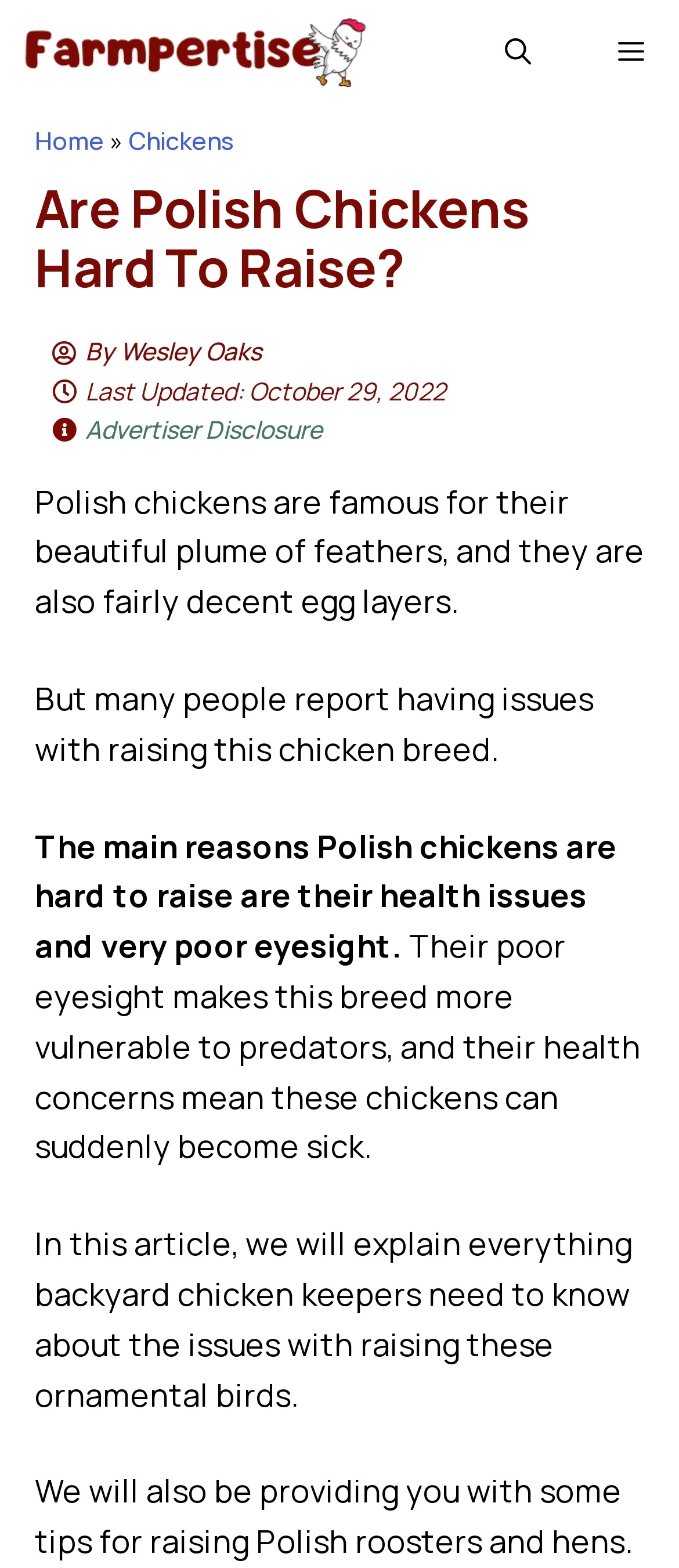Respond to the following query with just one word or a short phrase: 
What is the main issue with Polish chickens' eyesight?

Poor eyesight